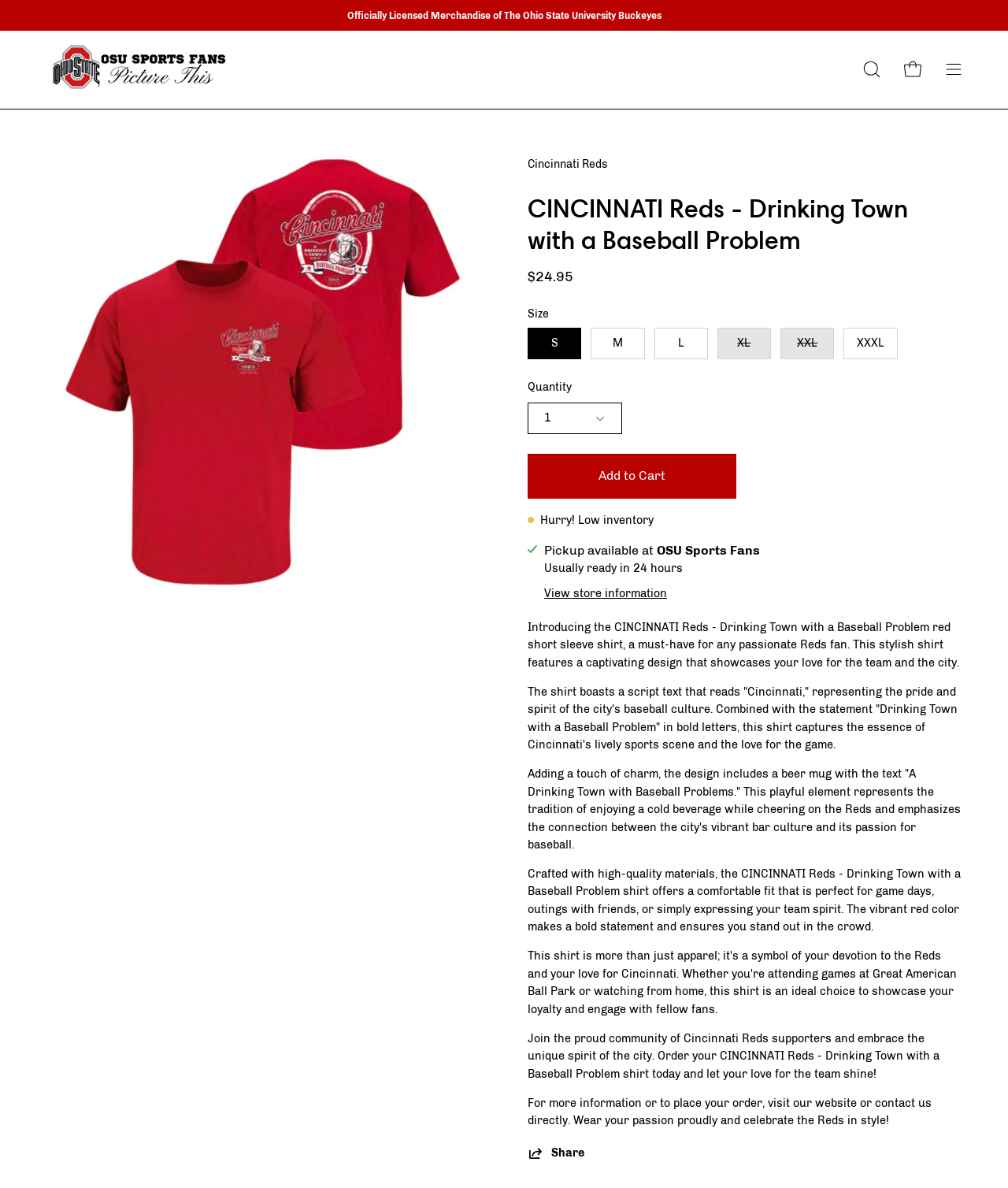Determine the bounding box coordinates for the HTML element described here: "Cincinnati Reds".

[0.523, 0.131, 0.602, 0.146]